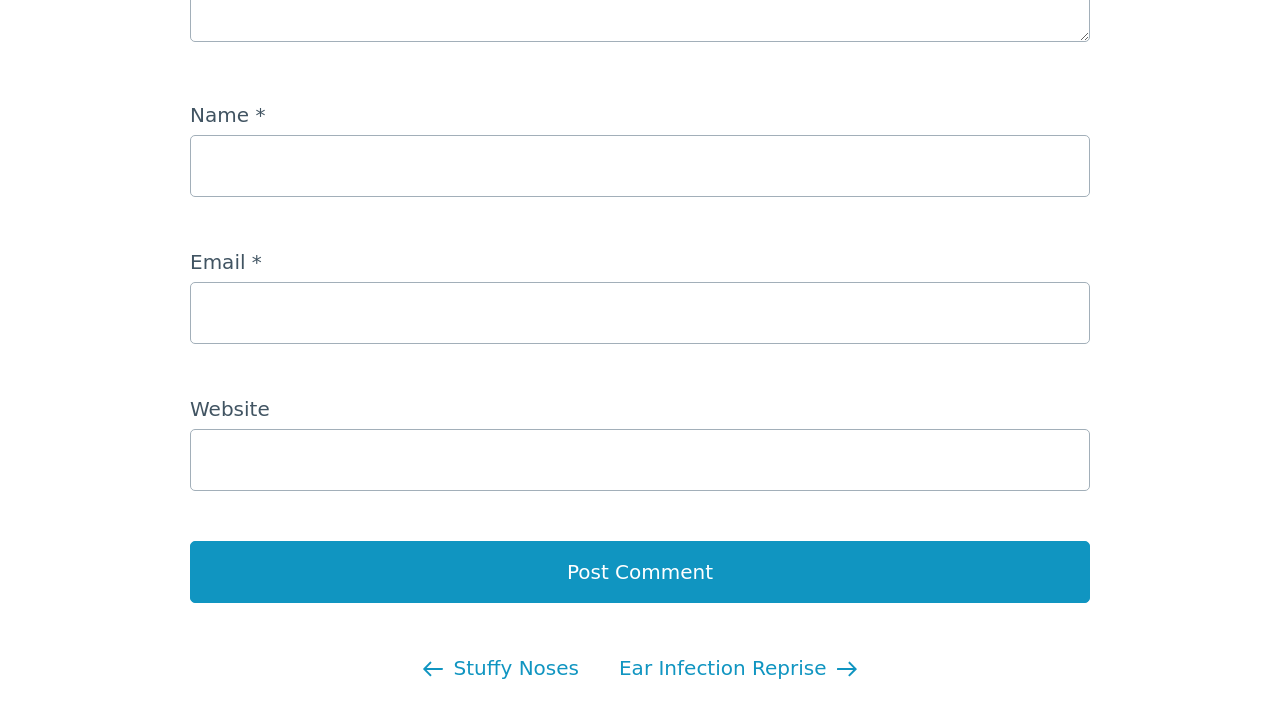Is the 'Website' textbox required?
Using the image, give a concise answer in the form of a single word or short phrase.

No